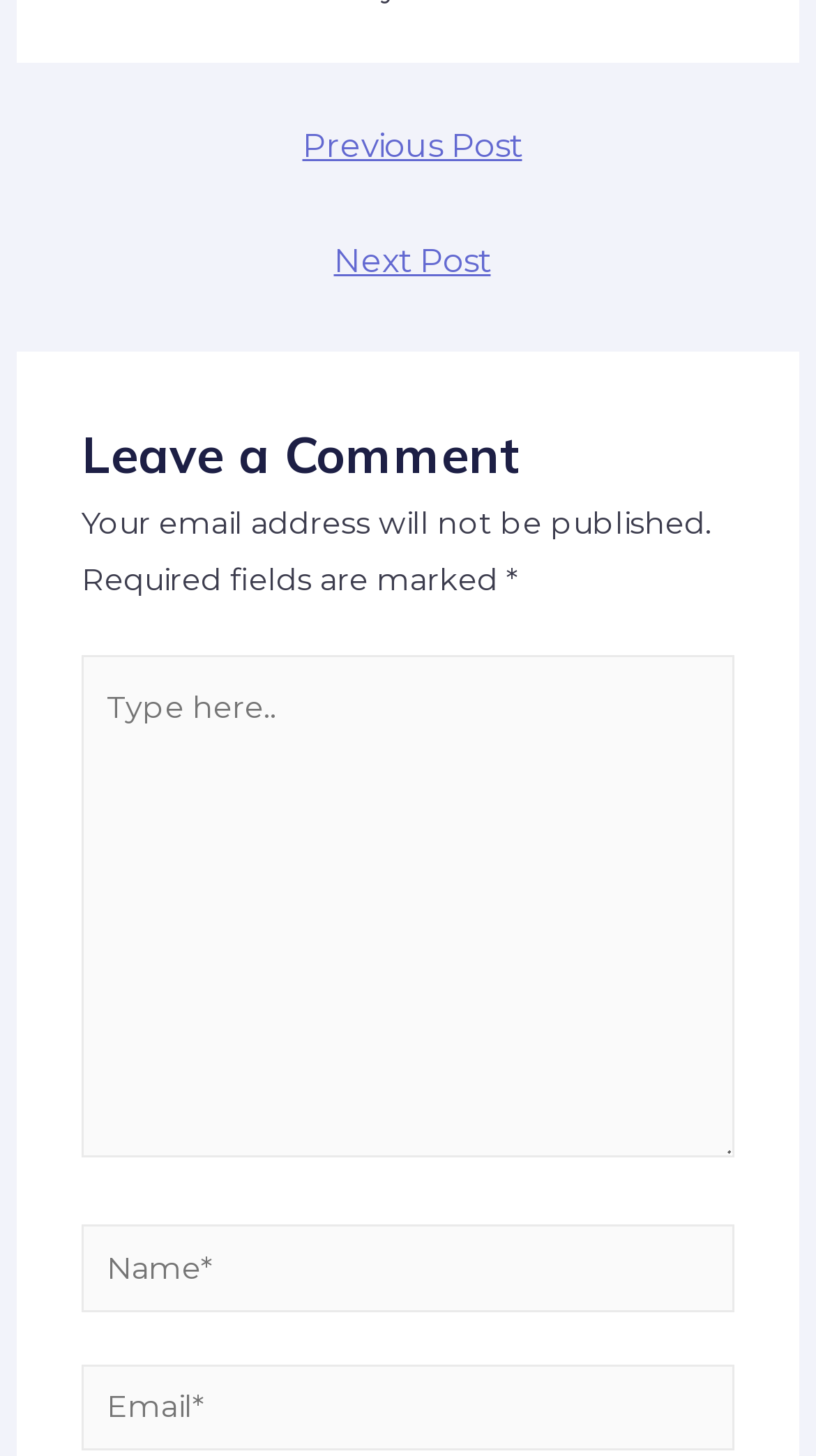How many required fields are there in the comment form?
Based on the screenshot, respond with a single word or phrase.

Three